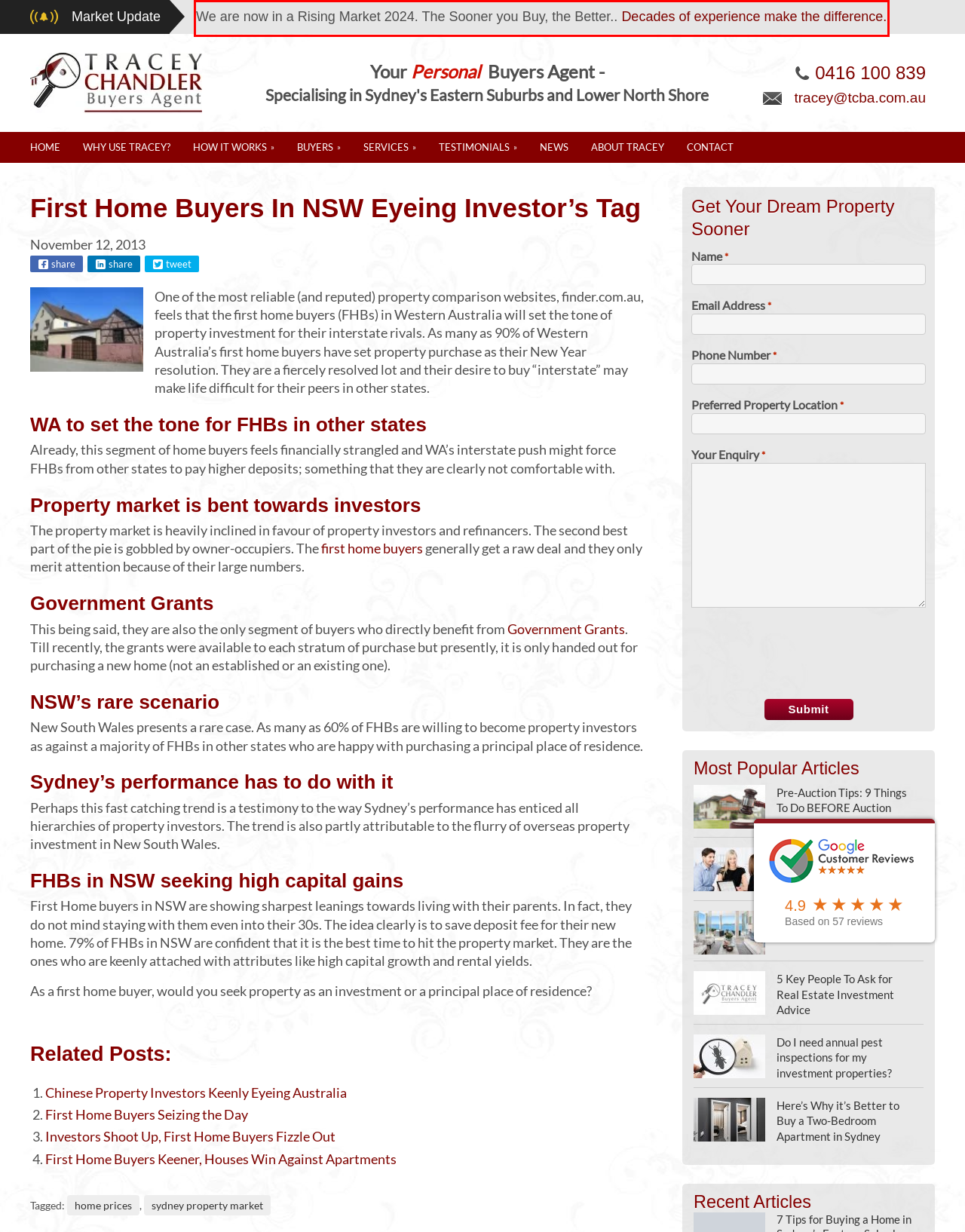Your task is to recognize and extract the text content from the UI element enclosed in the red bounding box on the webpage screenshot.

We are now in a Rising Market 2024. The Sooner you Buy, the Better.. Decades of experience make the difference.